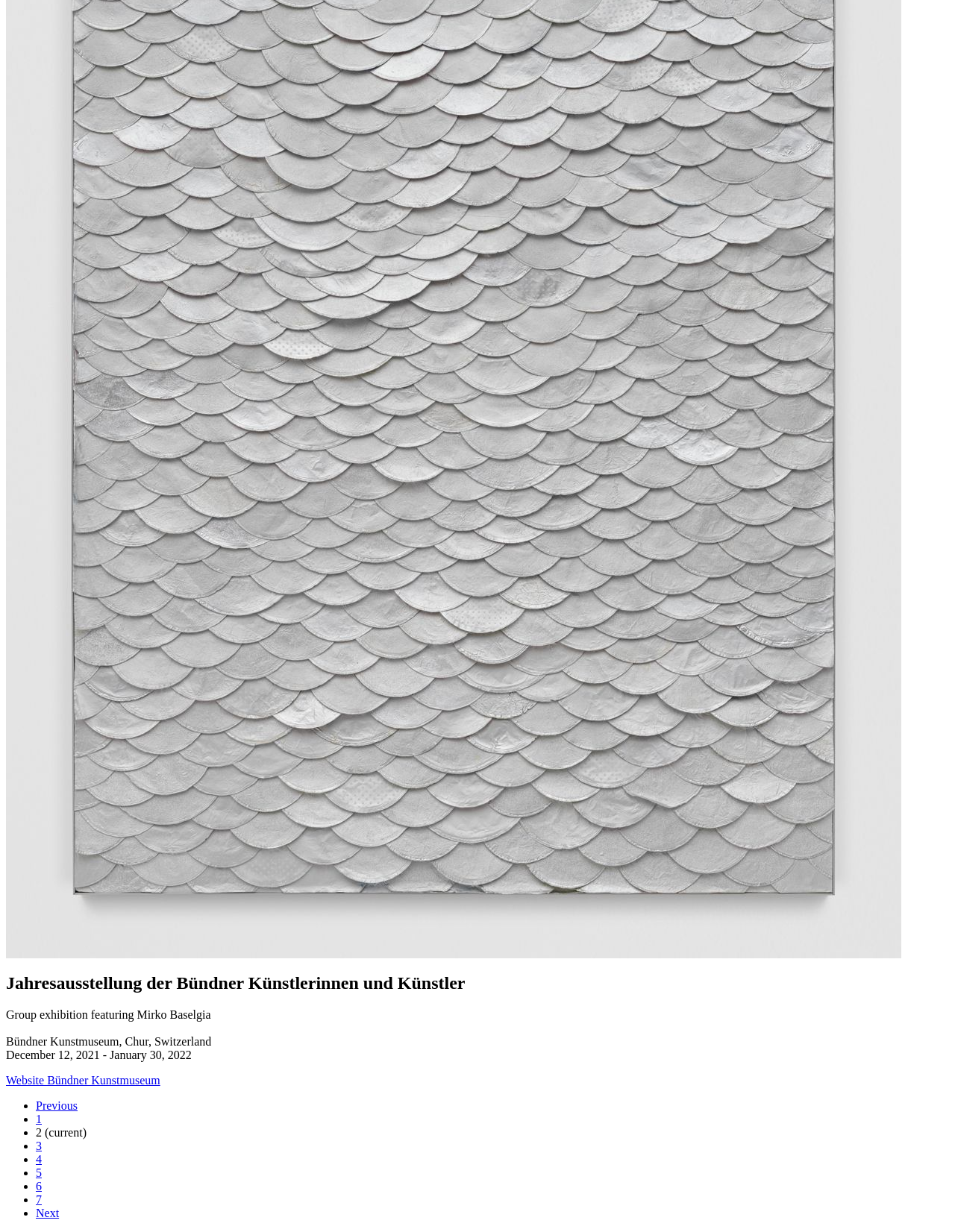Determine the bounding box coordinates for the HTML element described here: "Website Bündner Kunstmuseum".

[0.006, 0.872, 0.168, 0.882]